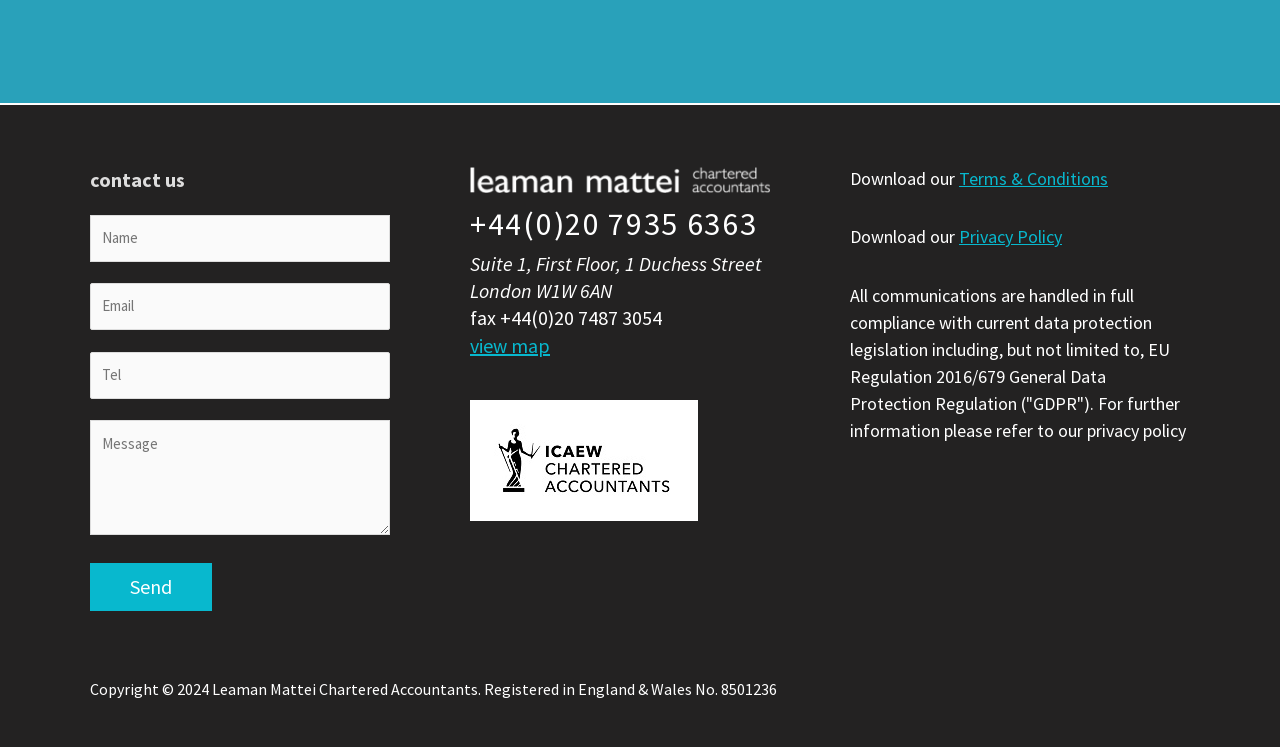Find the bounding box coordinates corresponding to the UI element with the description: "view map". The coordinates should be formatted as [left, top, right, bottom], with values as floats between 0 and 1.

[0.367, 0.446, 0.43, 0.48]